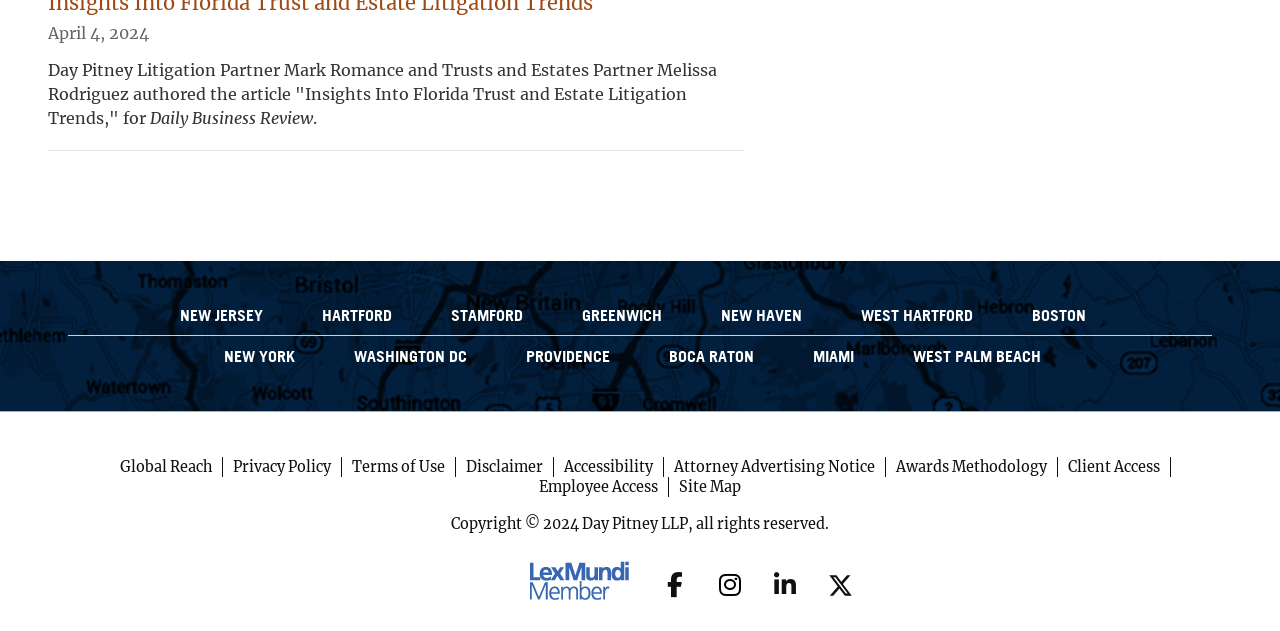Use a single word or phrase to answer the question:
What social media platforms are linked at the bottom?

Facebook, Instagram, LinkedIn, Twitter